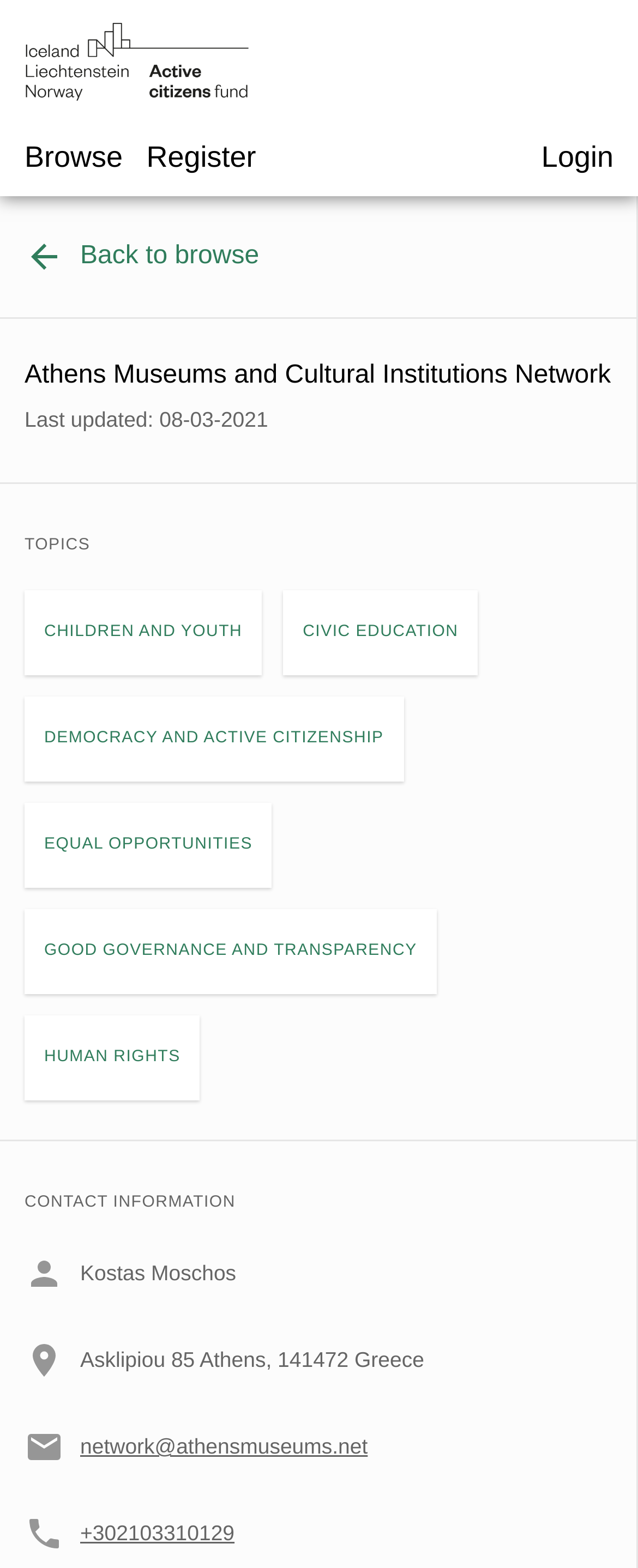What is the purpose of the 'Browse Partners' link?
Answer the question in as much detail as possible.

The 'Browse Partners' link is likely used to browse or search for partners related to the Active Citizens Fund, as it is a prominent link on the webpage and is placed next to the 'Register as a Partner' link.